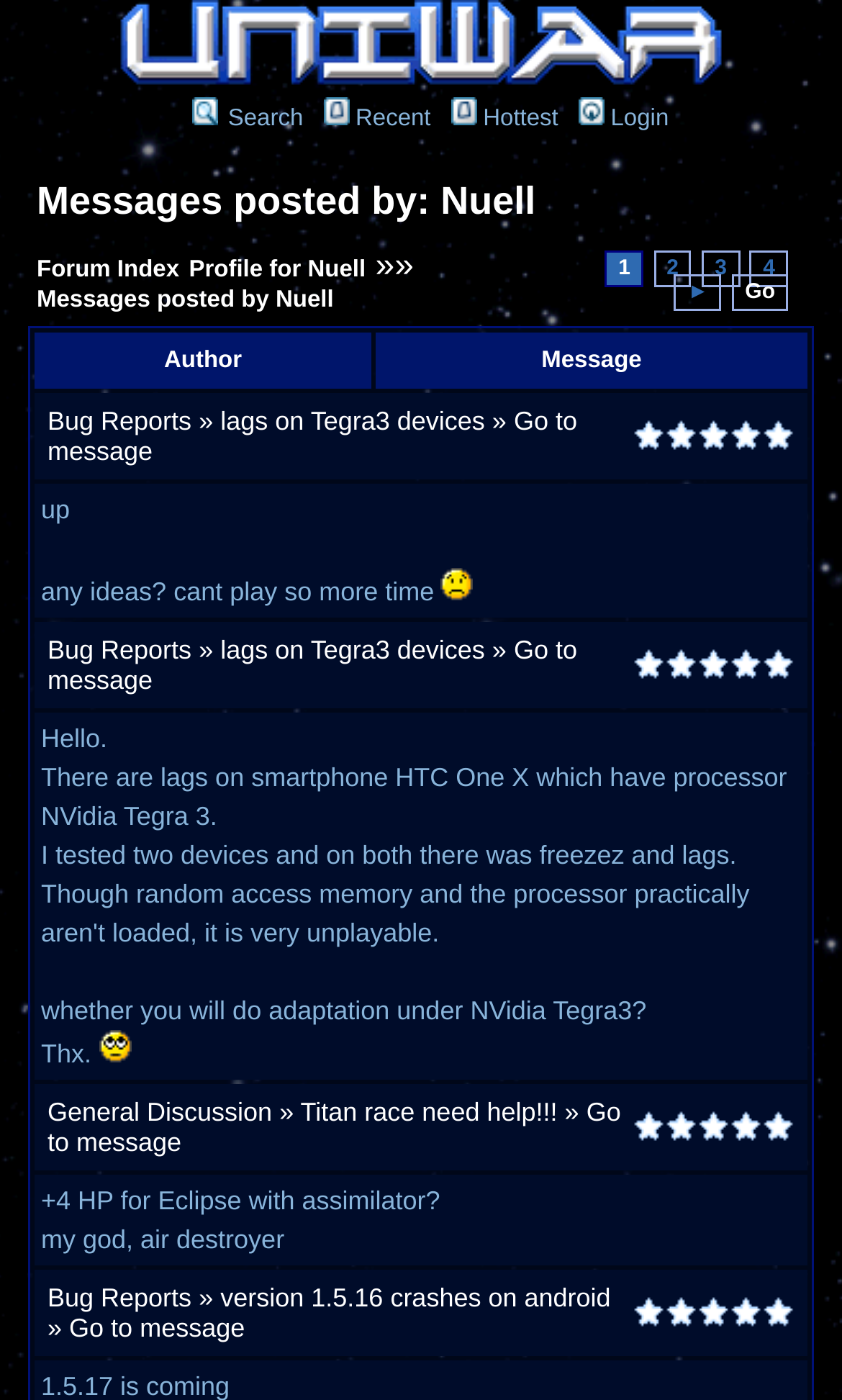Find the bounding box coordinates of the element to click in order to complete the given instruction: "Search for topics."

[0.228, 0.069, 0.259, 0.089]